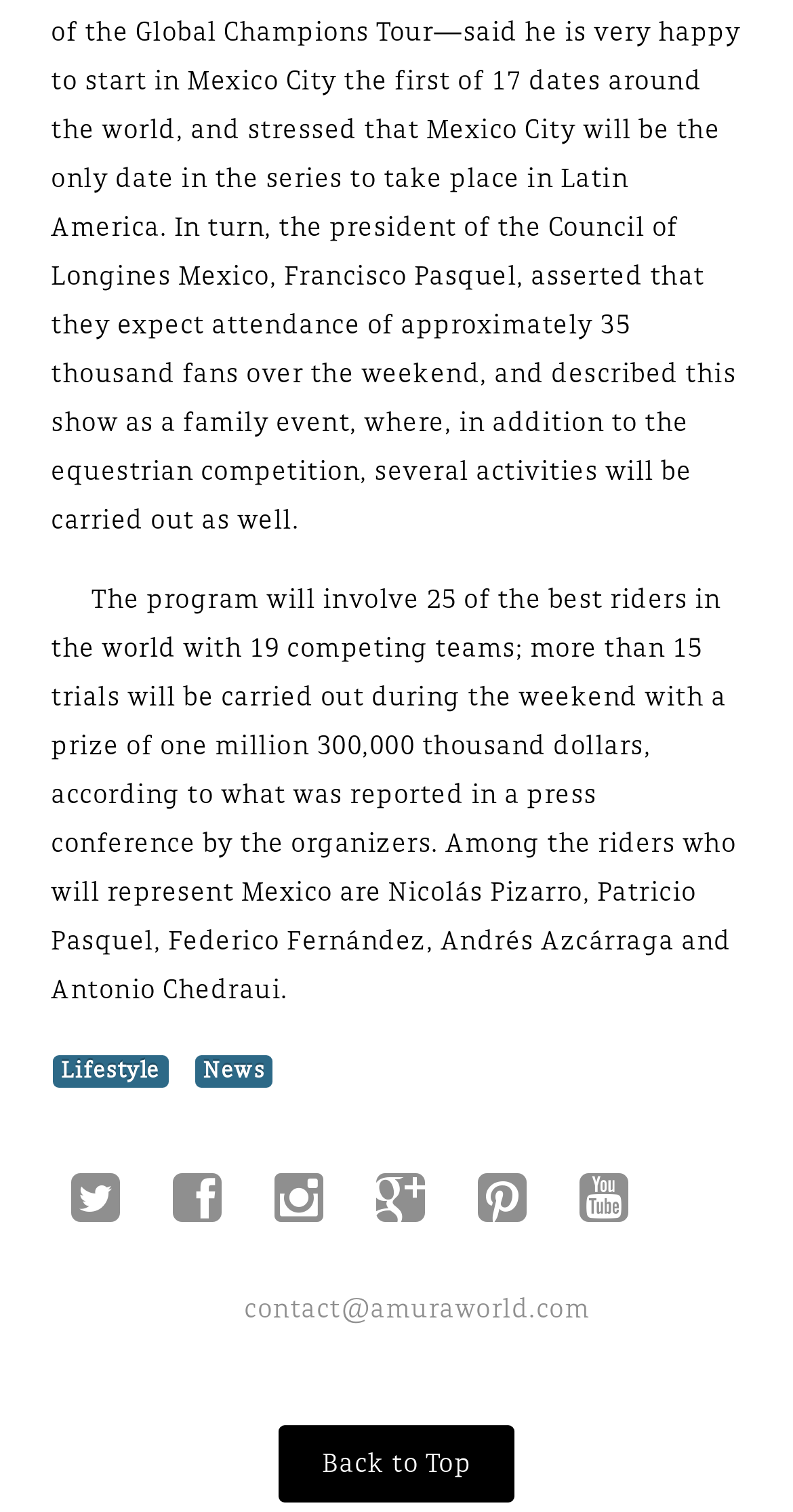Given the description of a UI element: "Back to Top", identify the bounding box coordinates of the matching element in the webpage screenshot.

[0.352, 0.942, 0.648, 0.993]